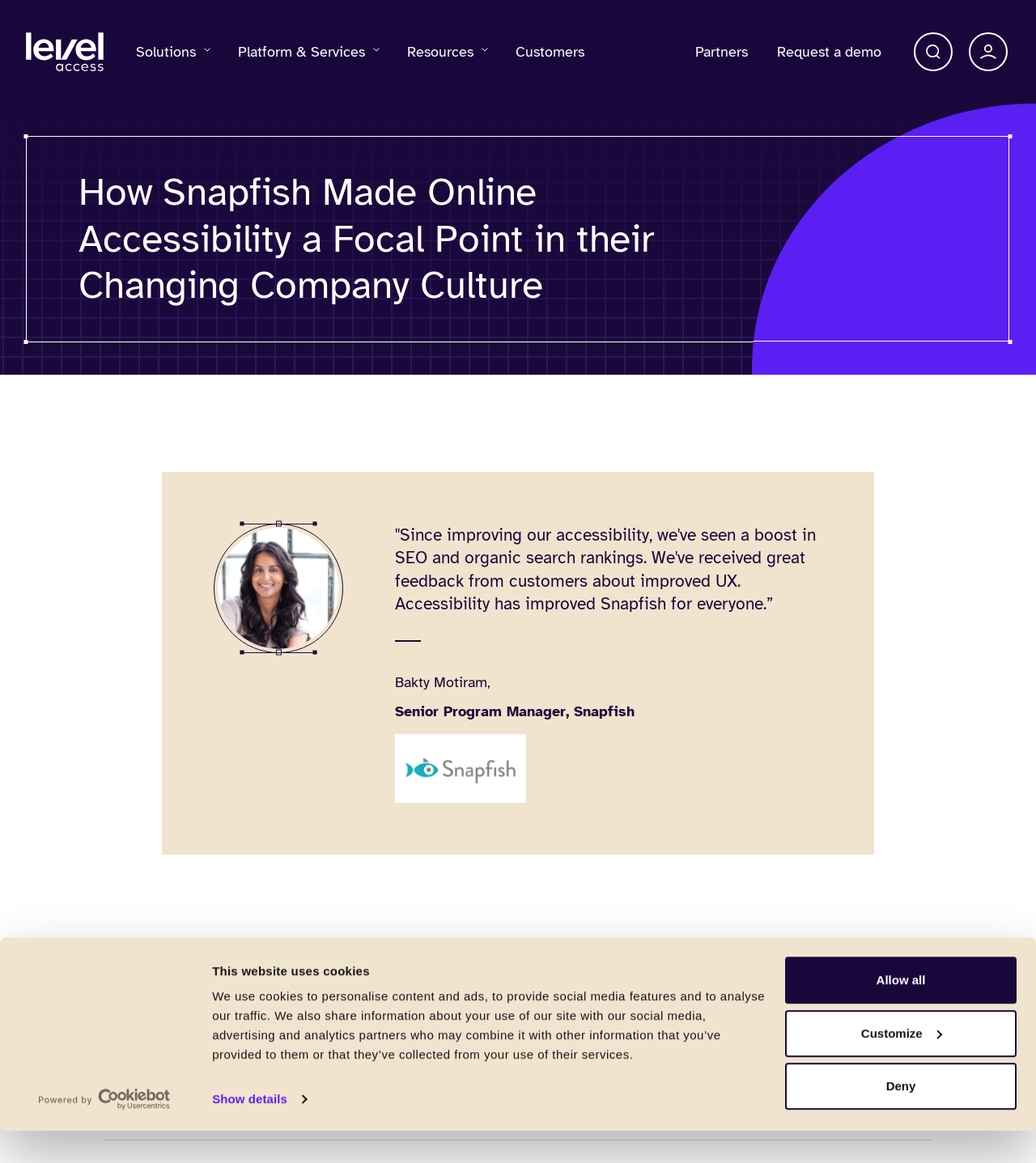Can you determine the bounding box coordinates of the area that needs to be clicked to fulfill the following instruction: "Go to home page"?

[0.025, 0.037, 0.1, 0.051]